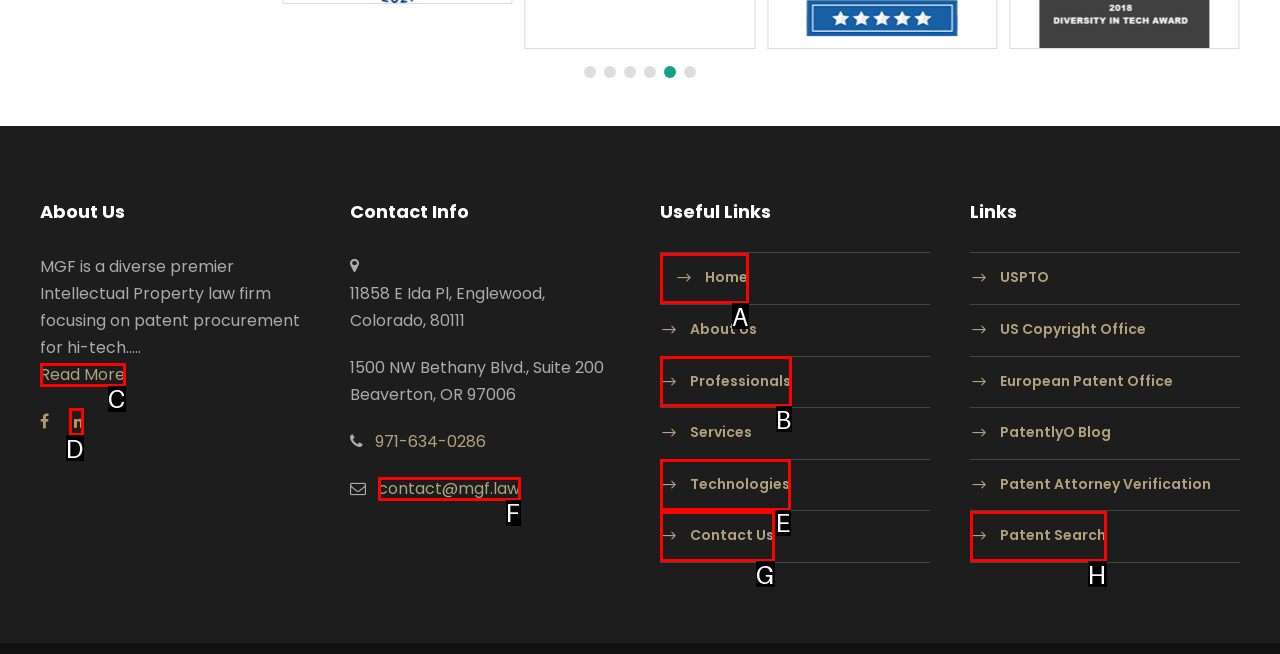Which HTML element should be clicked to fulfill the following task: Learn more about MGF professionals?
Reply with the letter of the appropriate option from the choices given.

B